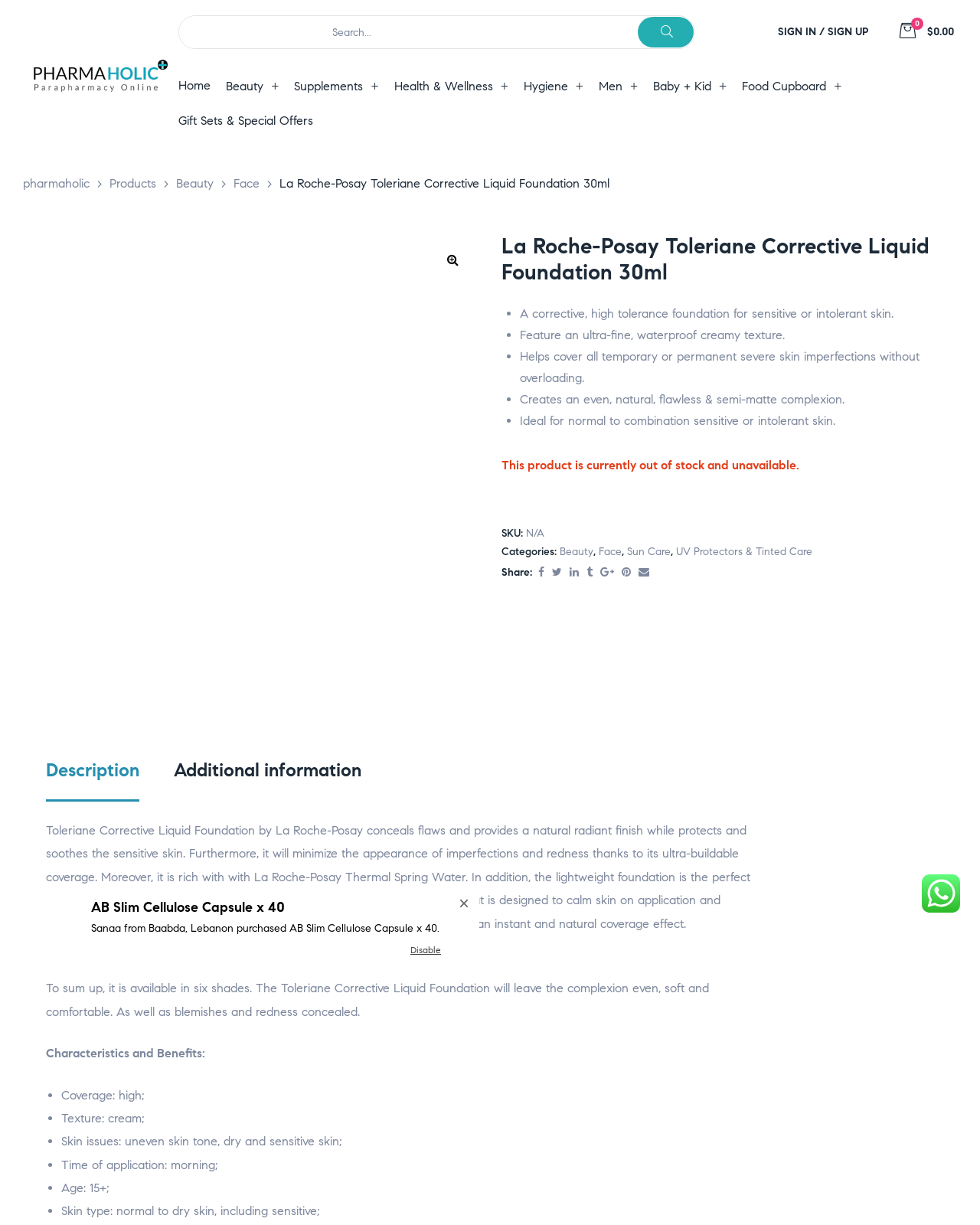Find the bounding box coordinates of the element to click in order to complete this instruction: "View product description". The bounding box coordinates must be four float numbers between 0 and 1, denoted as [left, top, right, bottom].

[0.047, 0.62, 0.142, 0.654]